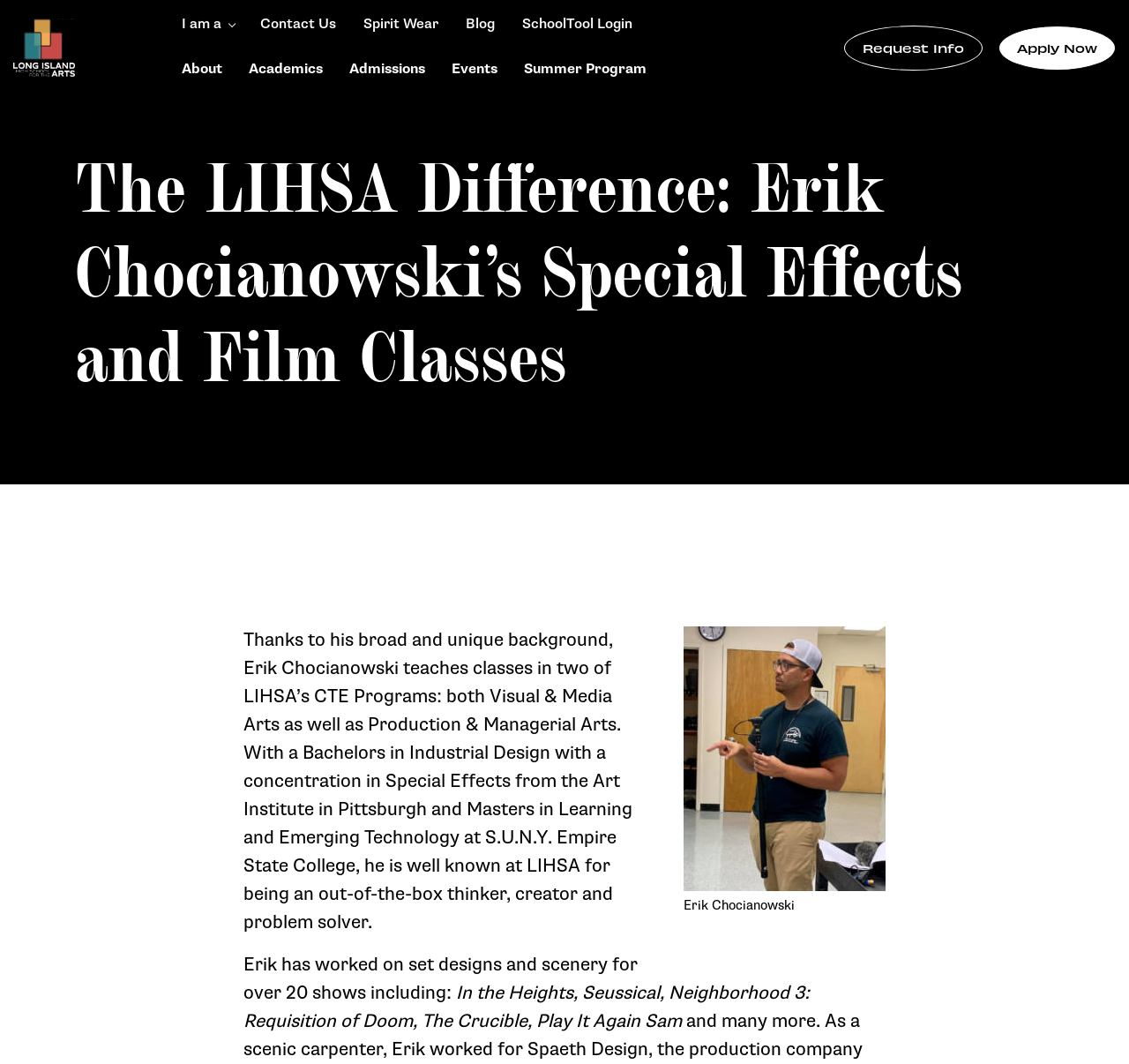Based on the image, provide a detailed response to the question:
What is Erik known for at LIHSA?

Based on the webpage, Erik Chocianowski is well known at LIHSA for being an out-of-the-box thinker, creator, and problem solver.